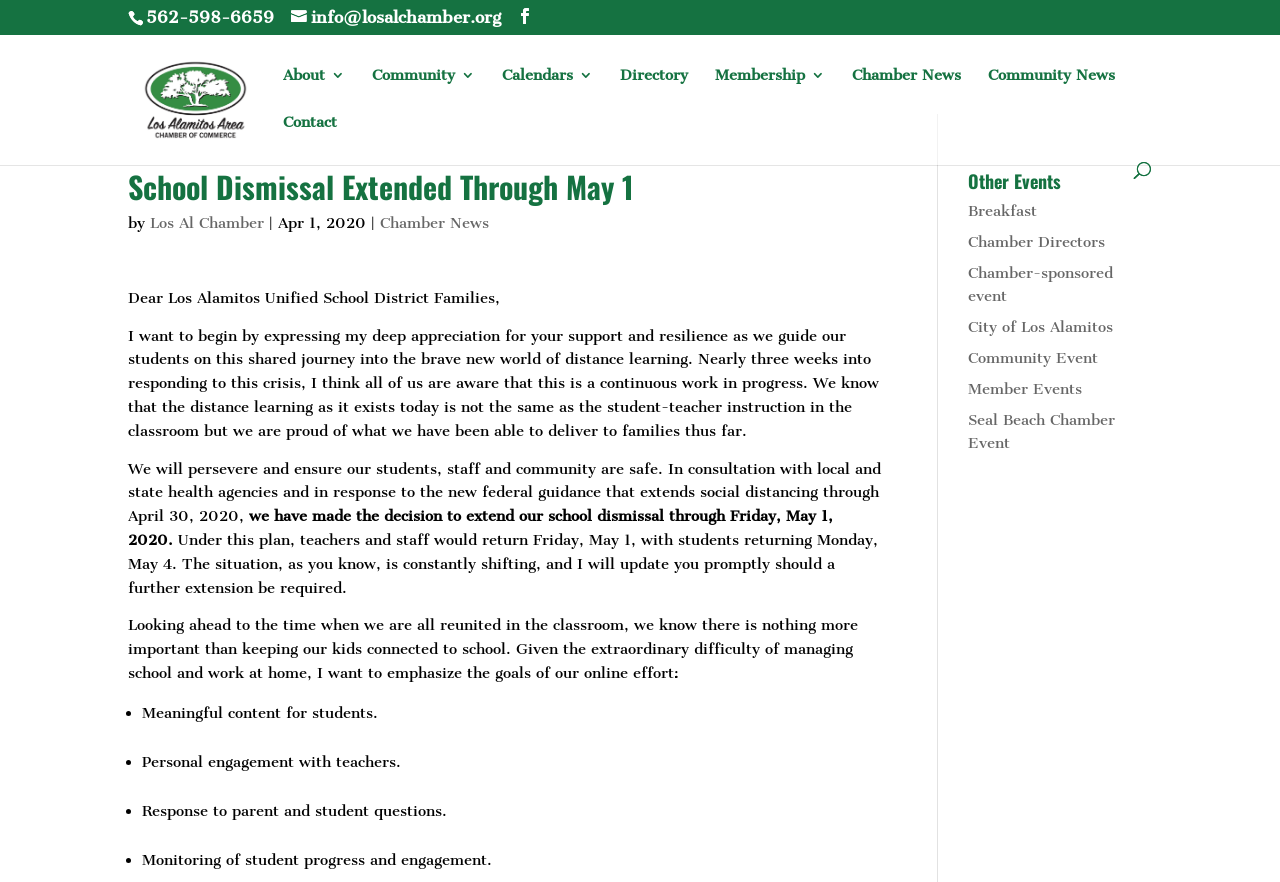Carefully examine the image and provide an in-depth answer to the question: What type of events are listed under 'Other Events'?

I found the answer by looking at the section titled 'Other Events', which lists various types of events, including breakfast, Chamber Directors, Chamber-sponsored events, and more.